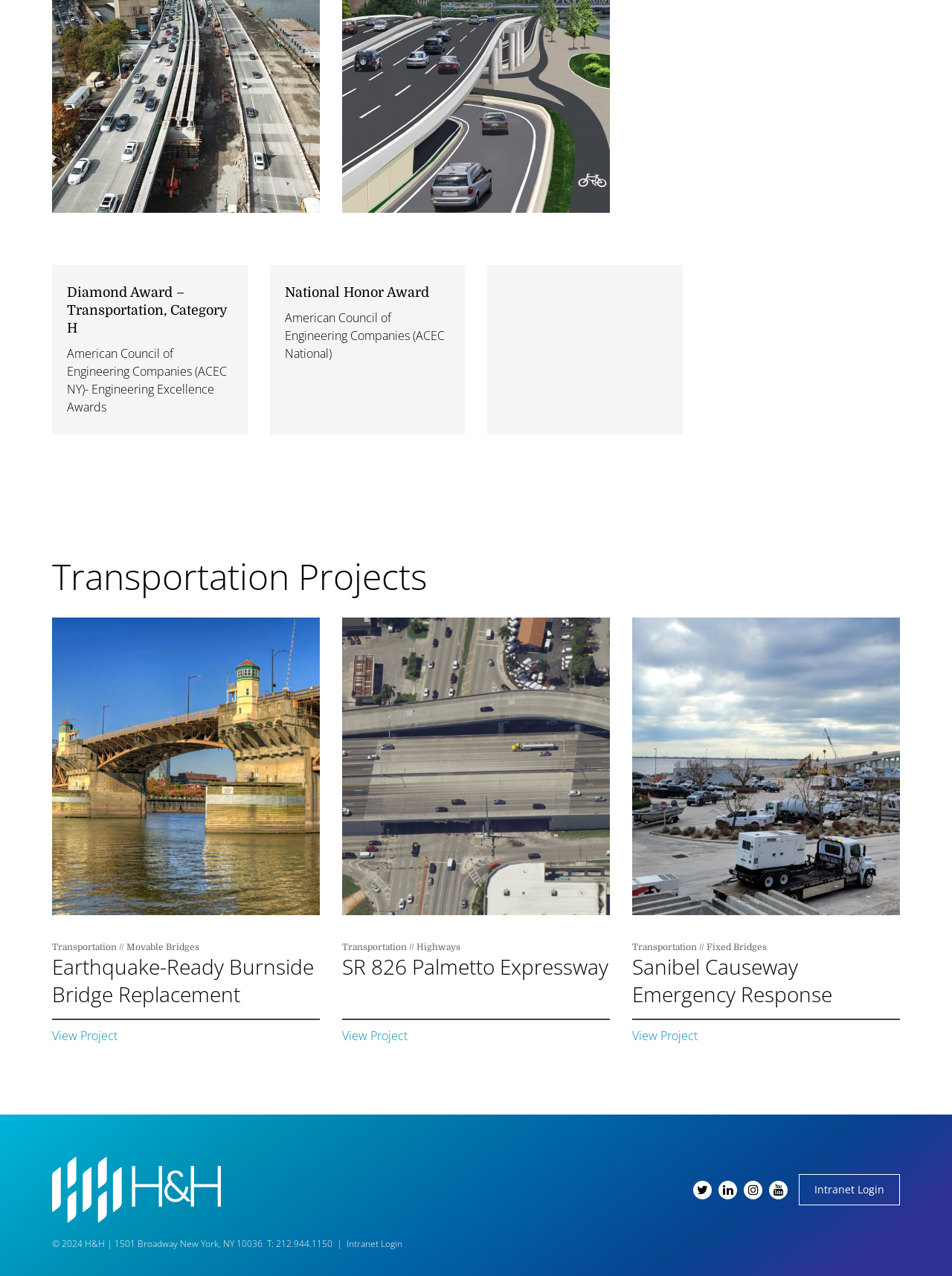Identify the bounding box coordinates of the clickable region necessary to fulfill the following instruction: "View Transportation // Movable Bridges Earthquake-Ready Burnside Bridge Replacement project". The bounding box coordinates should be four float numbers between 0 and 1, i.e., [left, top, right, bottom].

[0.055, 0.484, 0.336, 0.818]